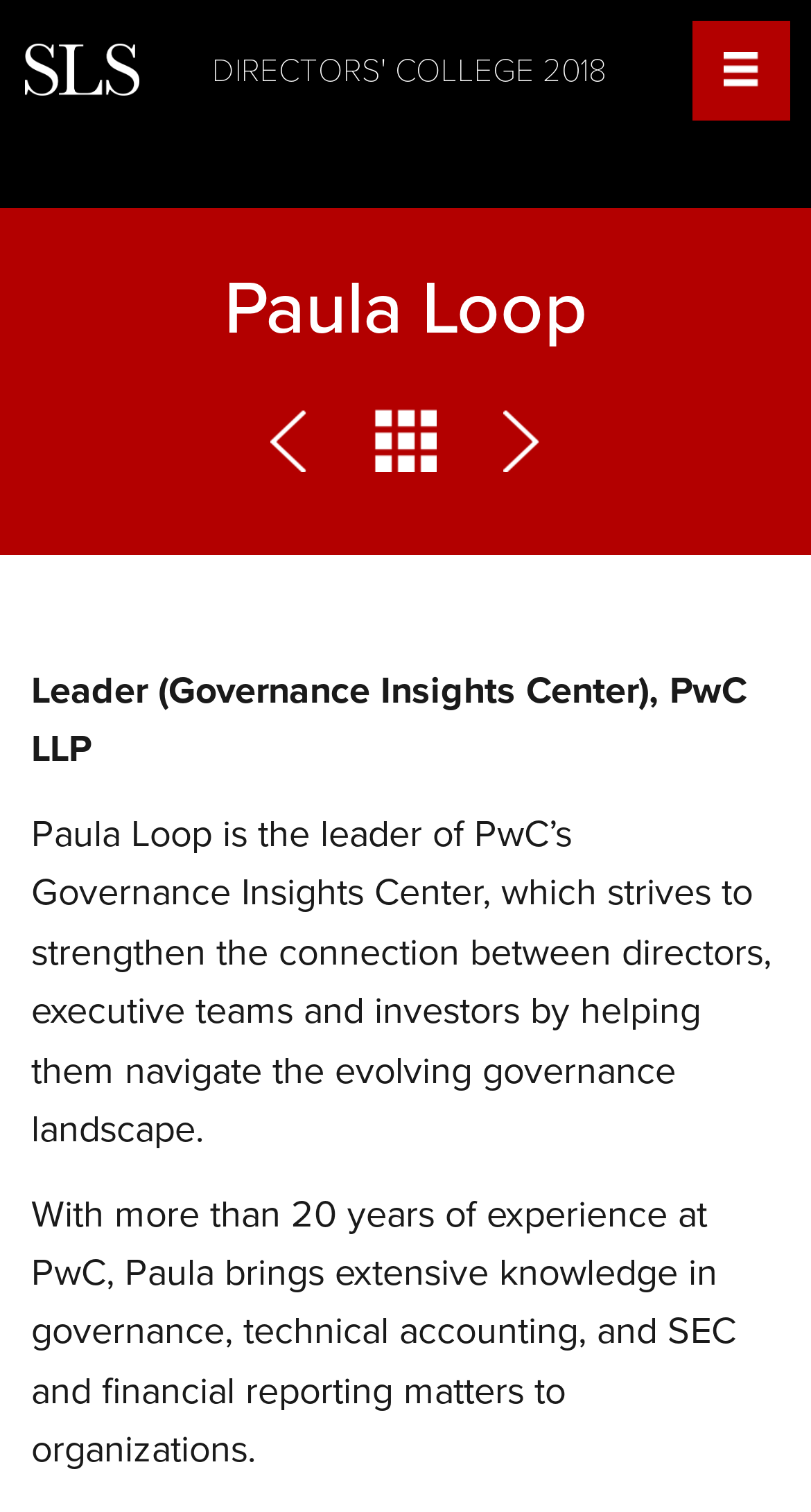Determine the bounding box for the UI element that matches this description: "title="All"".

[0.462, 0.274, 0.538, 0.325]